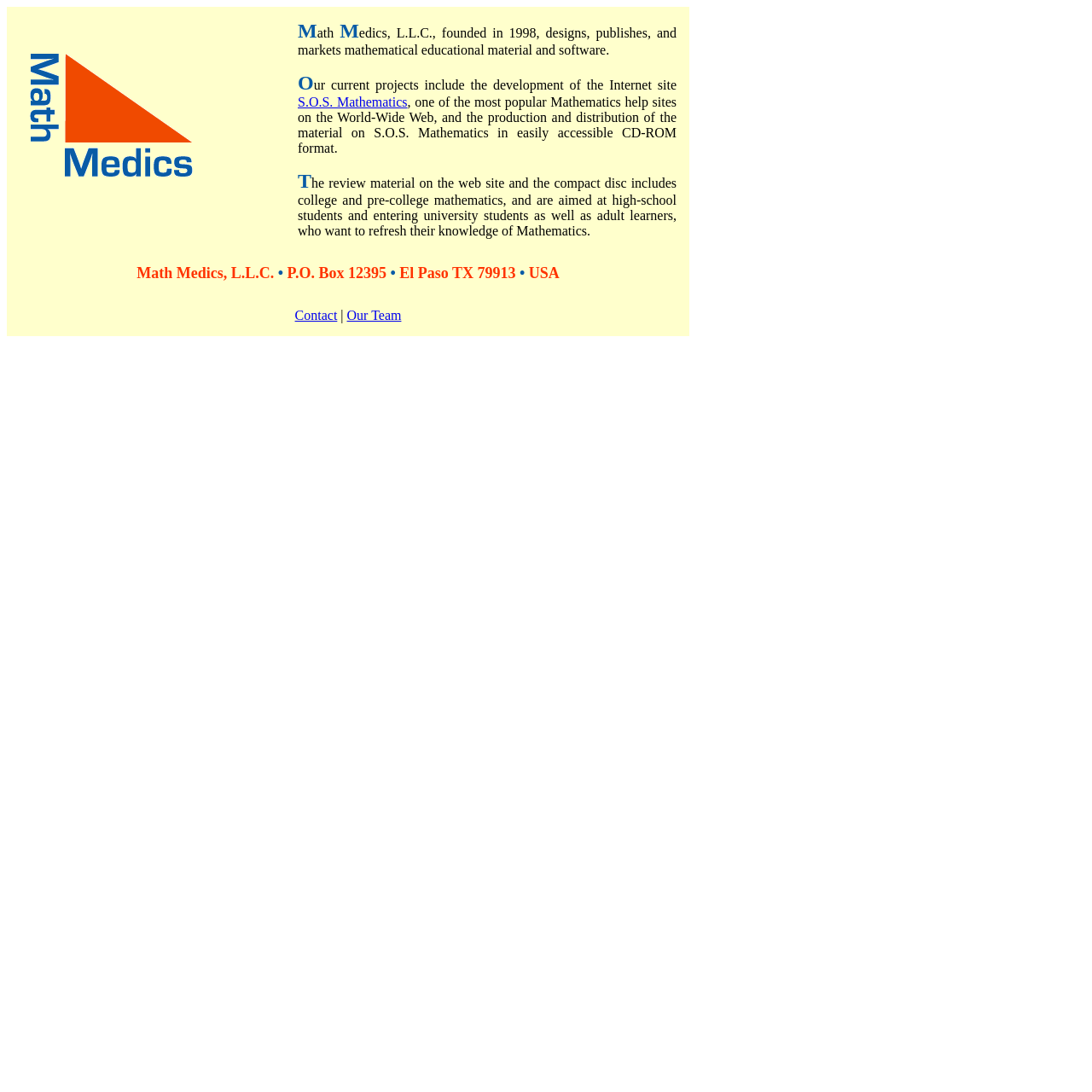Analyze the image and answer the question with as much detail as possible: 
What is the name of the internet site developed by Math Medics?

The link 'S.O.S. Mathematics' in the LayoutTableCell element indicates that it is the name of the internet site developed by Math Medics.